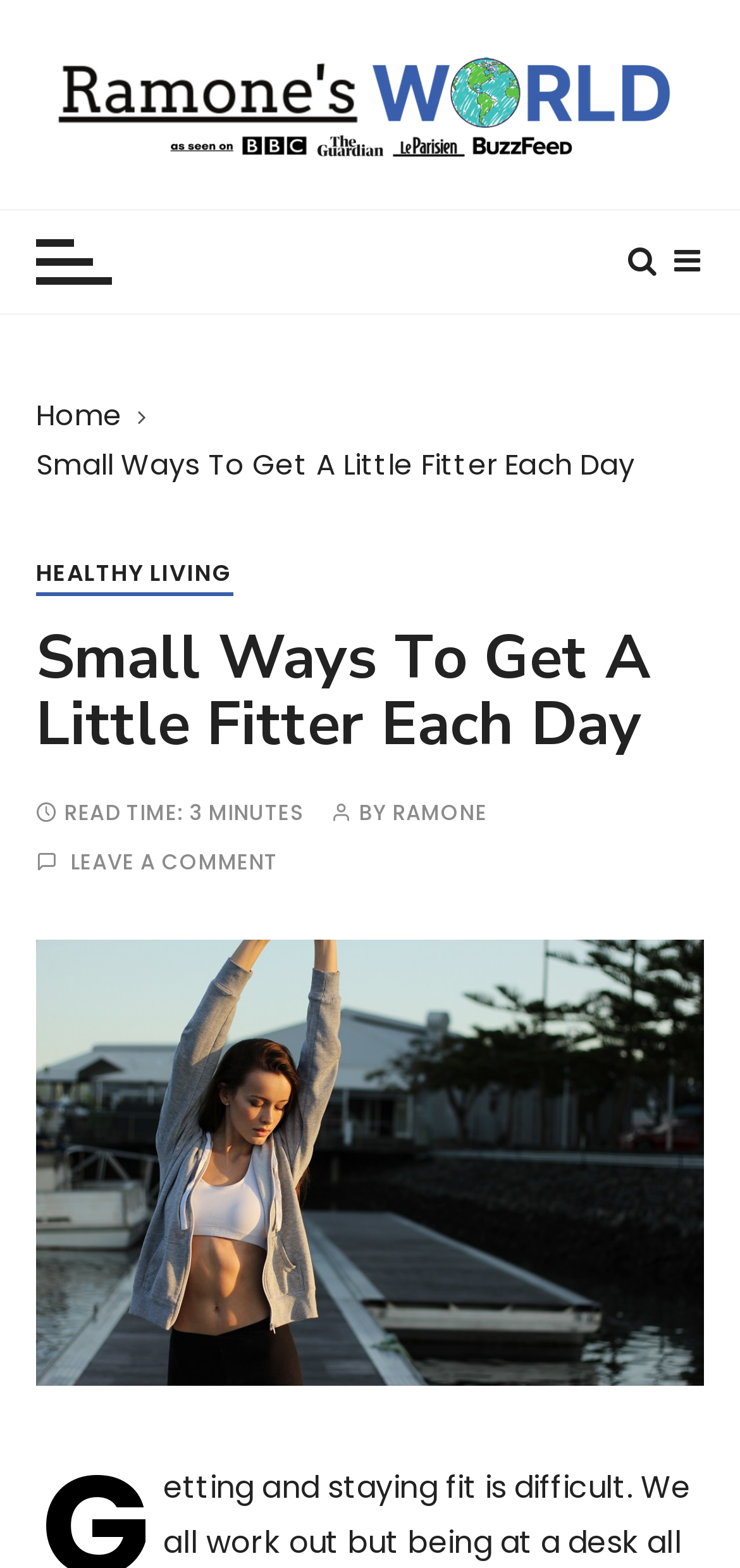Find the primary header on the webpage and provide its text.

Small Ways To Get A Little Fitter Each Day